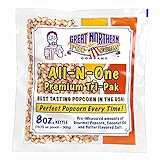What is the promise of the product?
Using the image as a reference, deliver a detailed and thorough answer to the question.

The packaging highlights the promise of 'Perfect Popcorn Every Time!', indicating that the product is designed to produce perfect popcorn consistently.